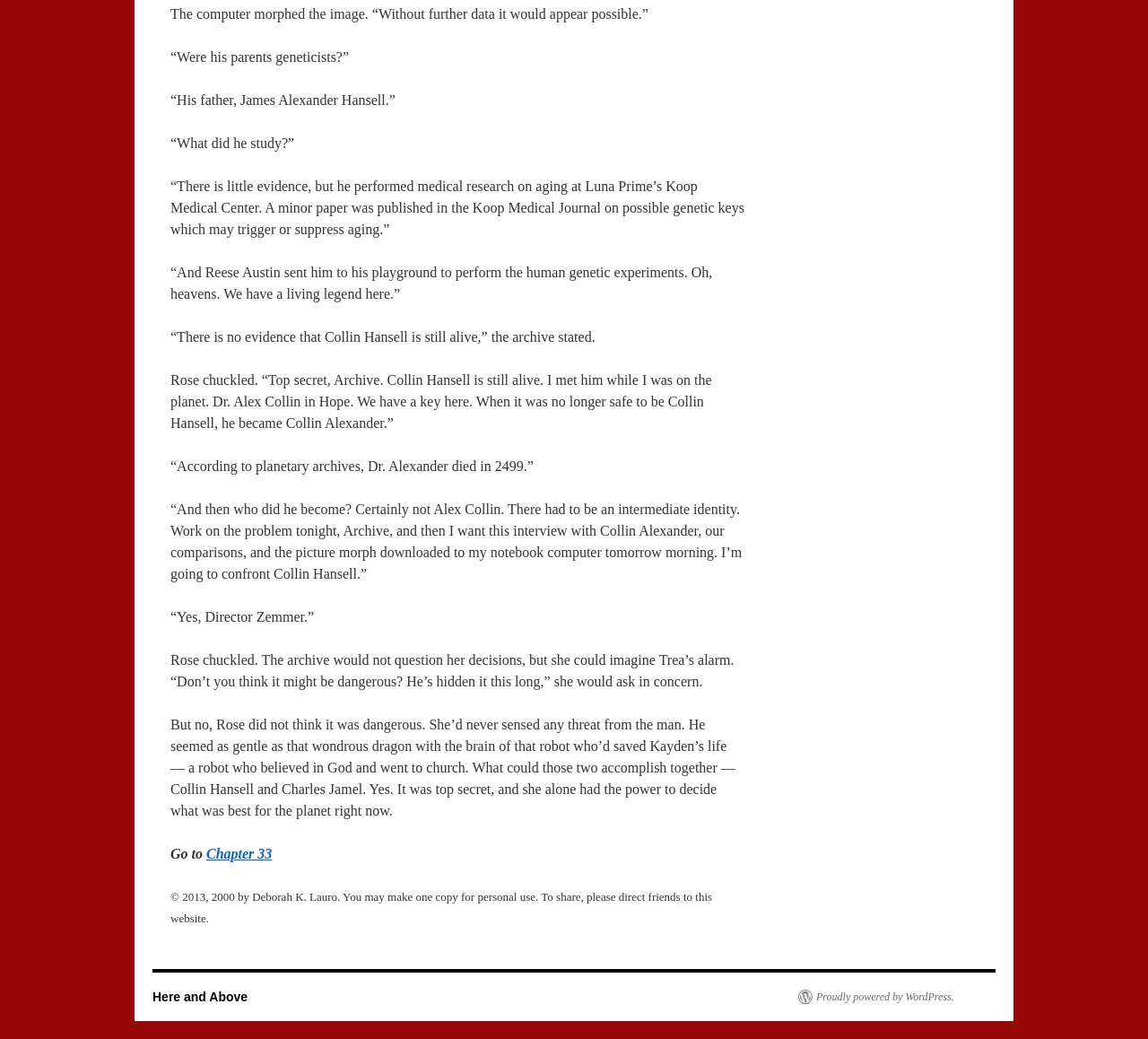Using the format (top-left x, top-left y, bottom-right x, bottom-right y), provide the bounding box coordinates for the described UI element. All values should be floating point numbers between 0 and 1: Chapter 33

[0.18, 0.815, 0.237, 0.829]